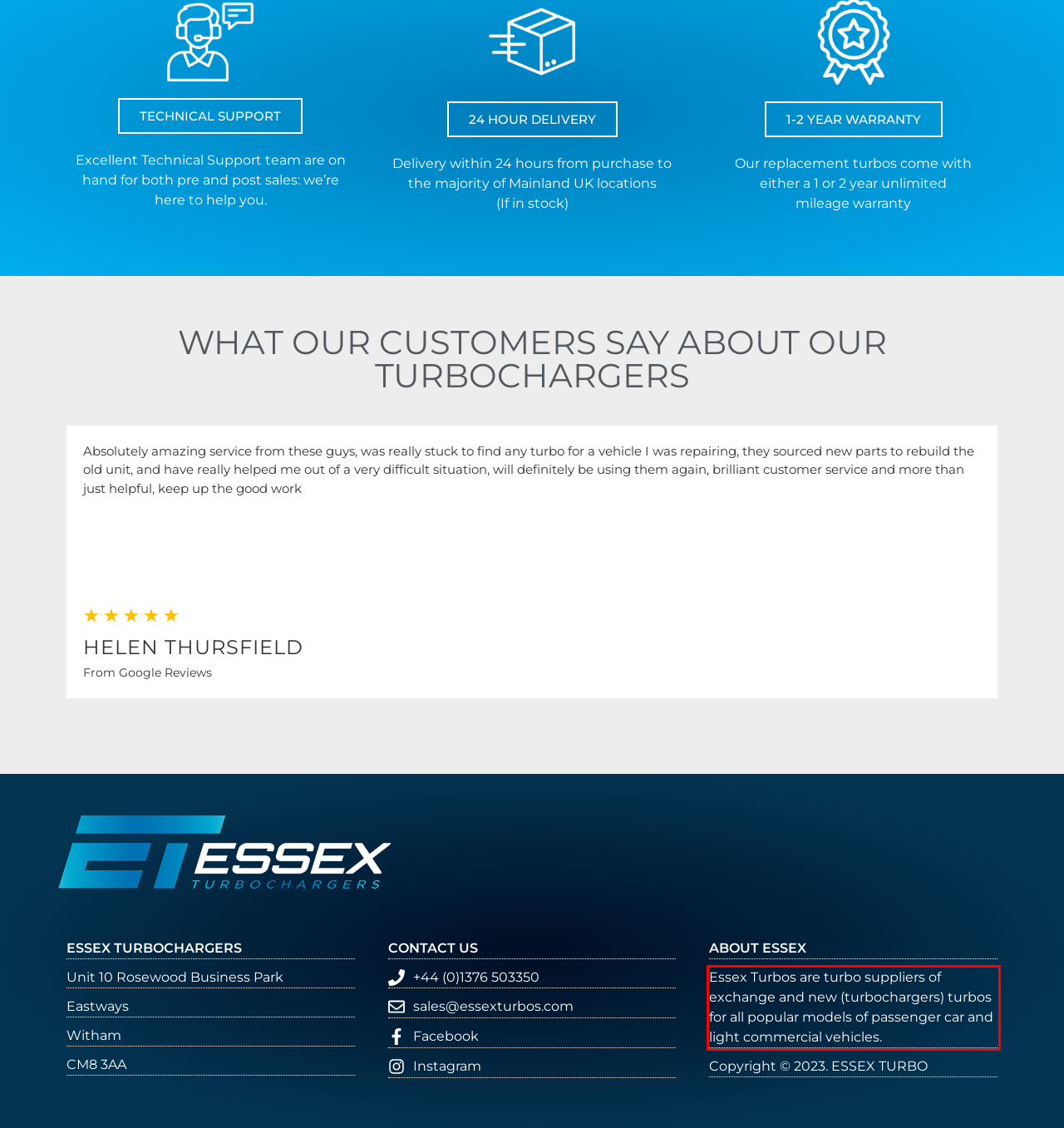Examine the webpage screenshot, find the red bounding box, and extract the text content within this marked area.

Essex Turbos are turbo suppliers of exchange and new (turbochargers) turbos for all popular models of passenger car and light commercial vehicles.